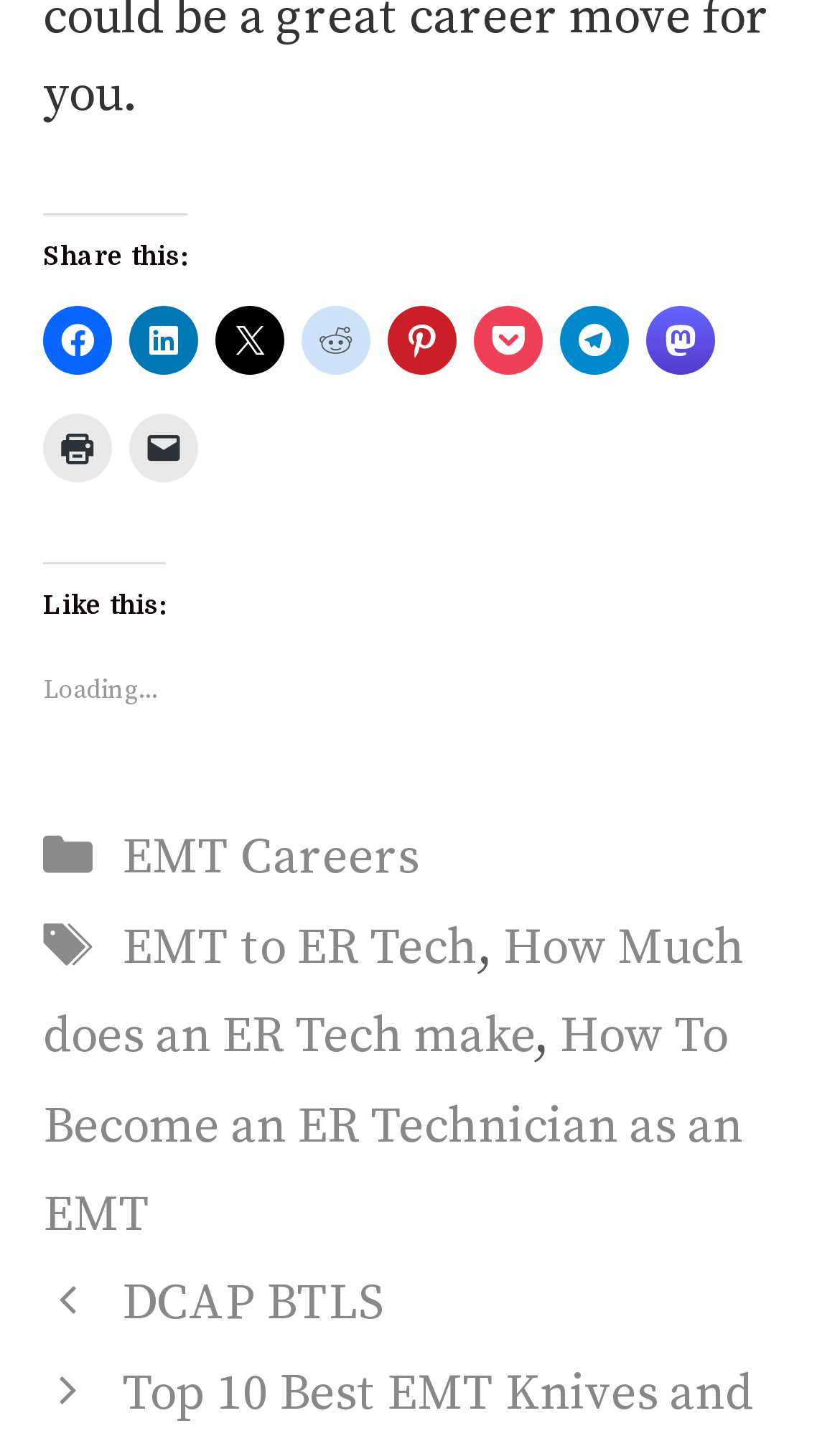Look at the image and give a detailed response to the following question: What is the last link in the 'Like this:' section?

I can see a section labeled 'Like this:' with multiple links, and the last link is 'How To Become an ER Technician as an EMT'.